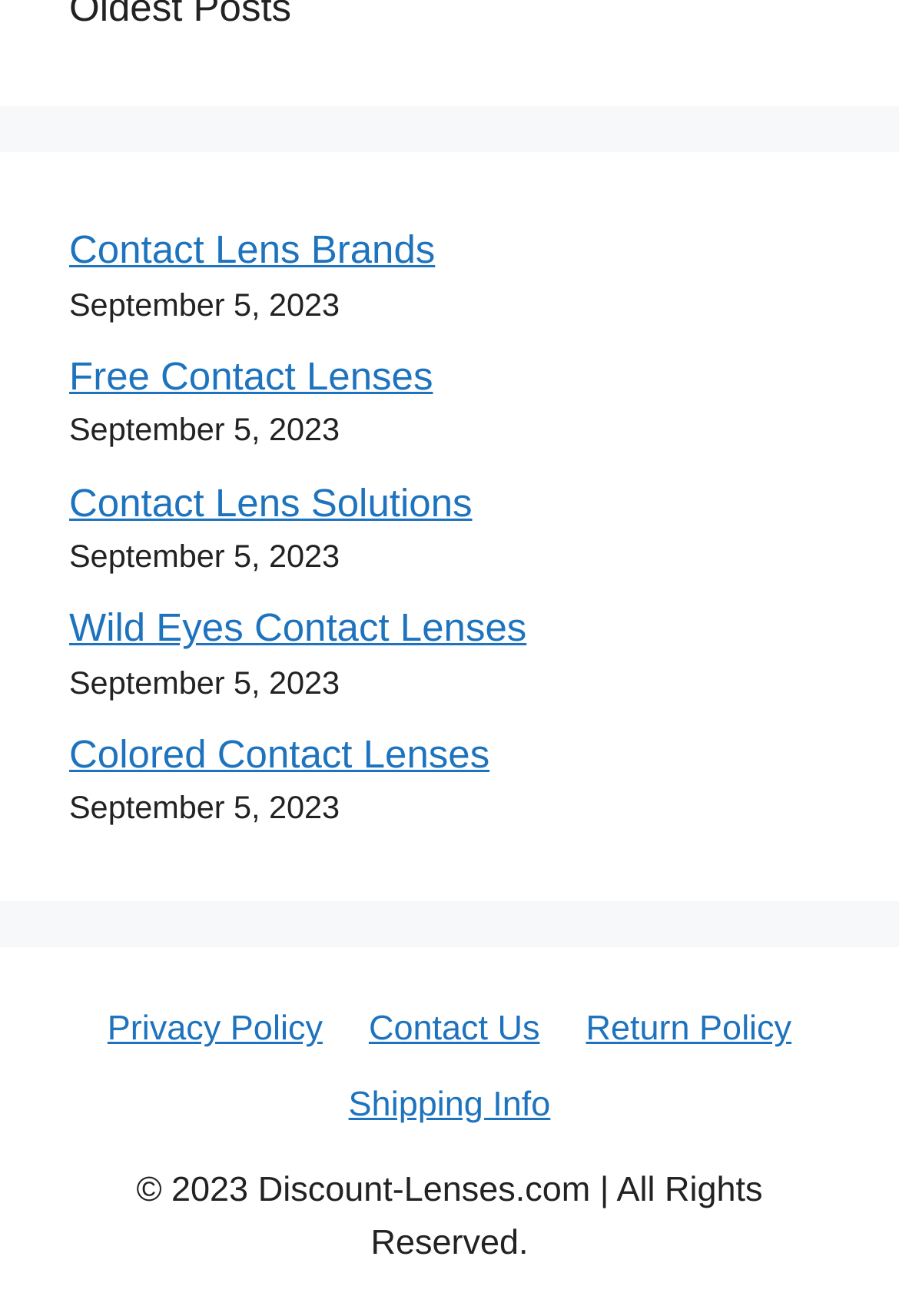Please mark the clickable region by giving the bounding box coordinates needed to complete this instruction: "View contact lens brands".

[0.077, 0.174, 0.484, 0.207]